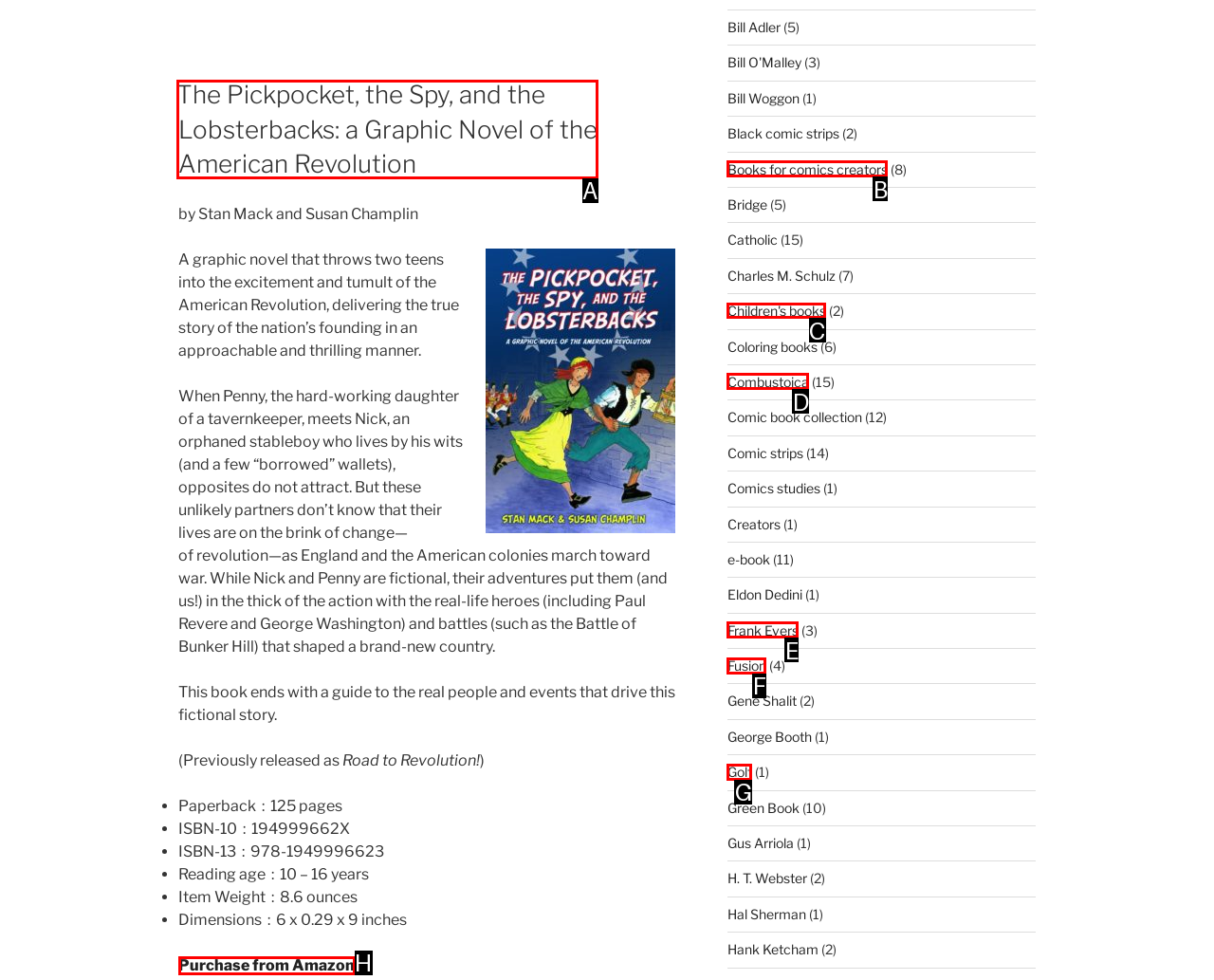Which lettered option should I select to achieve the task: Explore the category of Children's books according to the highlighted elements in the screenshot?

C